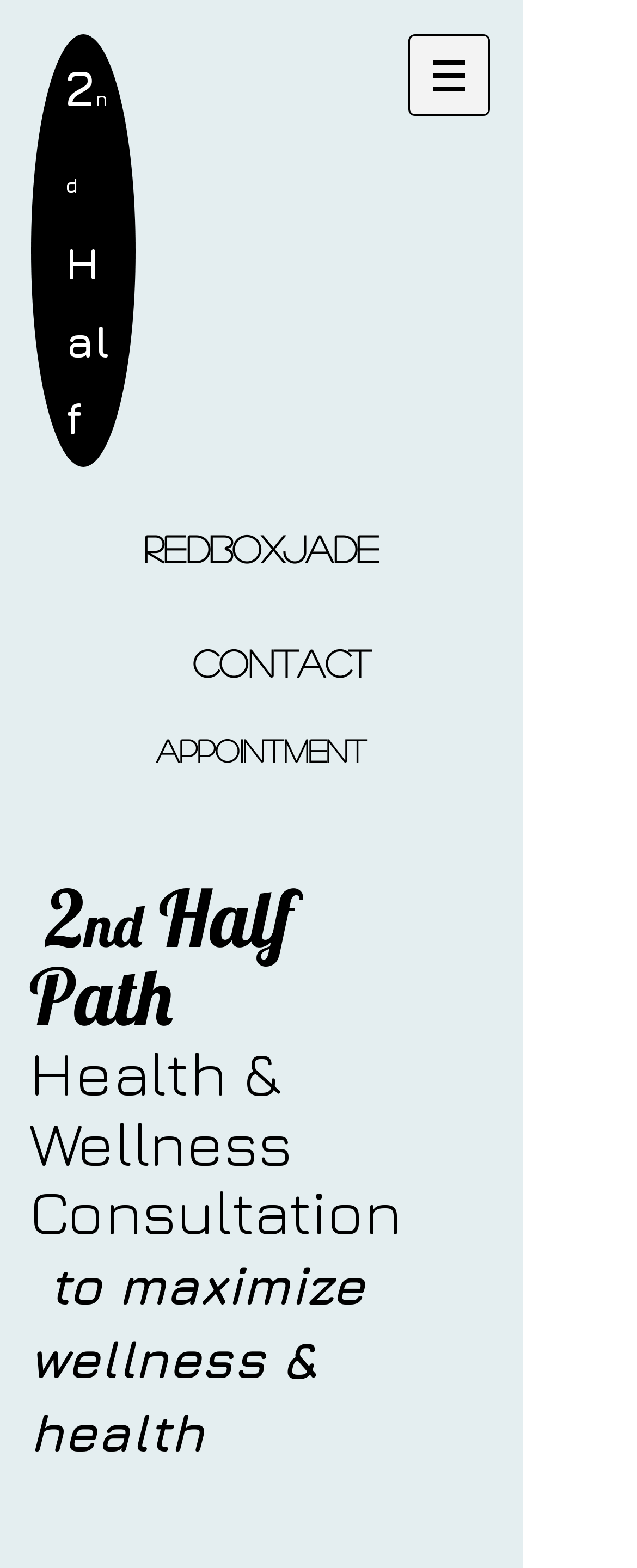Locate the bounding box coordinates of the clickable region necessary to complete the following instruction: "contact the therapist". Provide the coordinates in the format of four float numbers between 0 and 1, i.e., [left, top, right, bottom].

[0.295, 0.402, 0.59, 0.444]